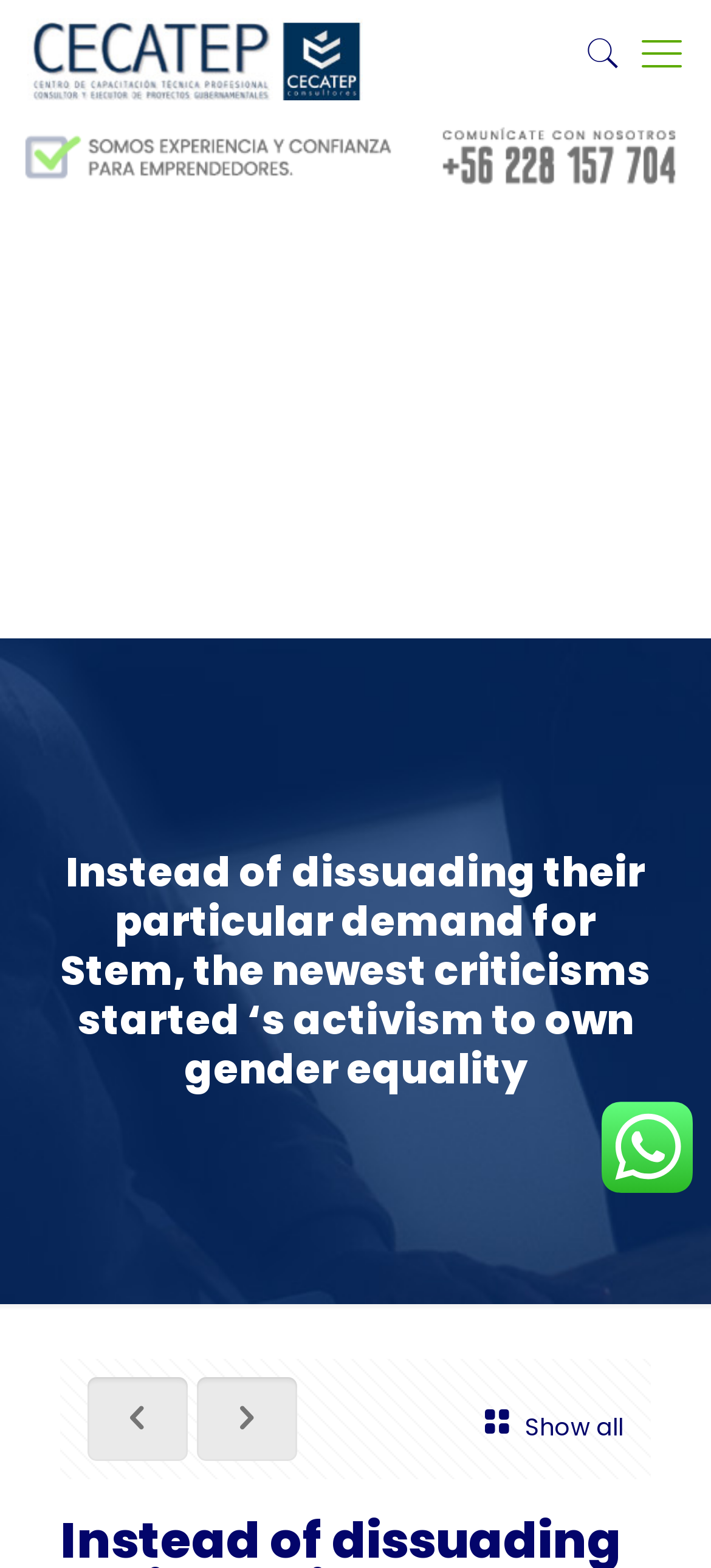From the image, can you give a detailed response to the question below:
What is the function of the '' link?

The '' link has no descriptive text, and its purpose is unclear. It is located at coordinates [0.808, 0.021, 0.887, 0.048].